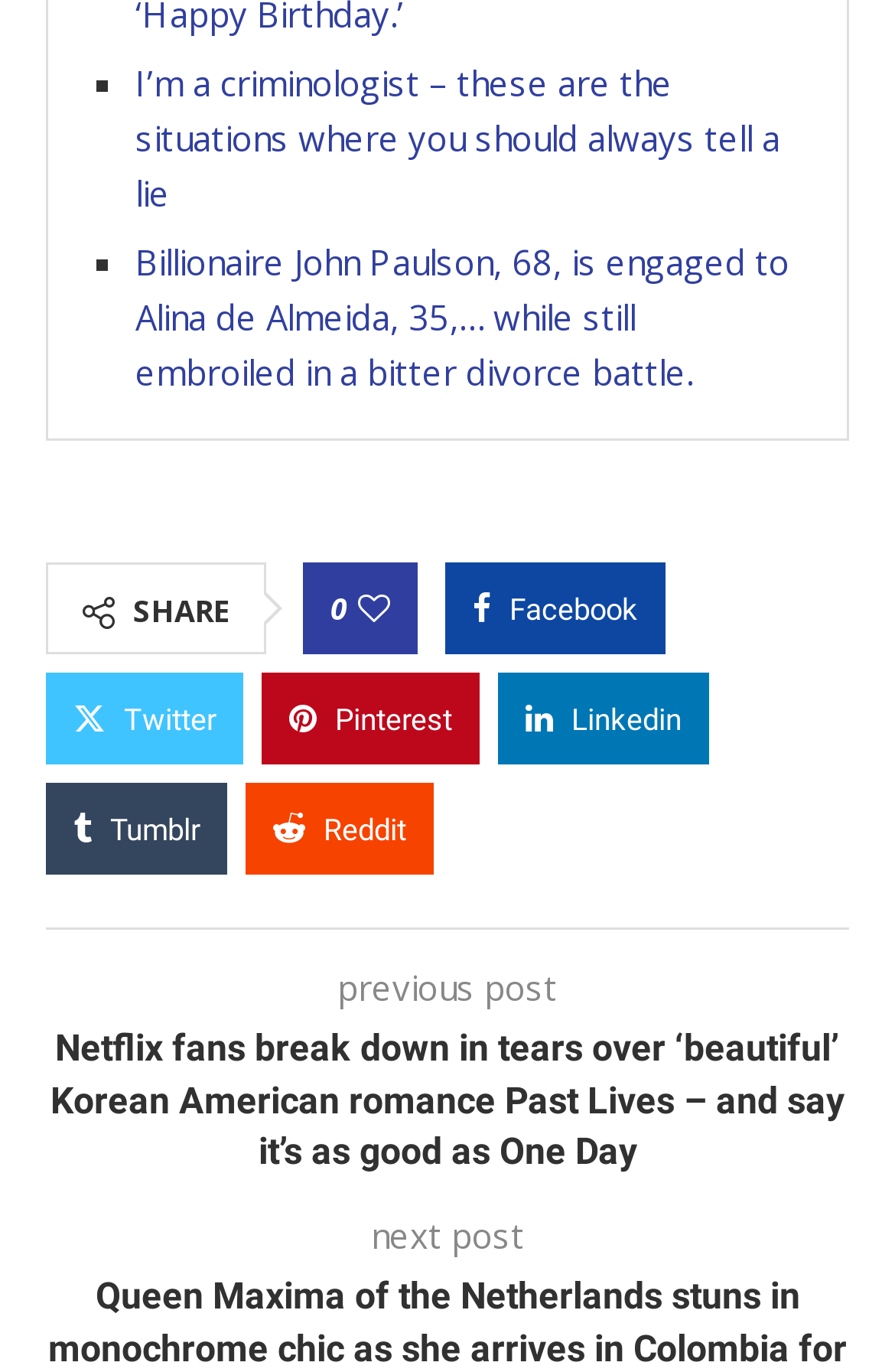Identify the bounding box coordinates for the region of the element that should be clicked to carry out the instruction: "Read the article about a criminologist". The bounding box coordinates should be four float numbers between 0 and 1, i.e., [left, top, right, bottom].

[0.151, 0.064, 0.872, 0.178]